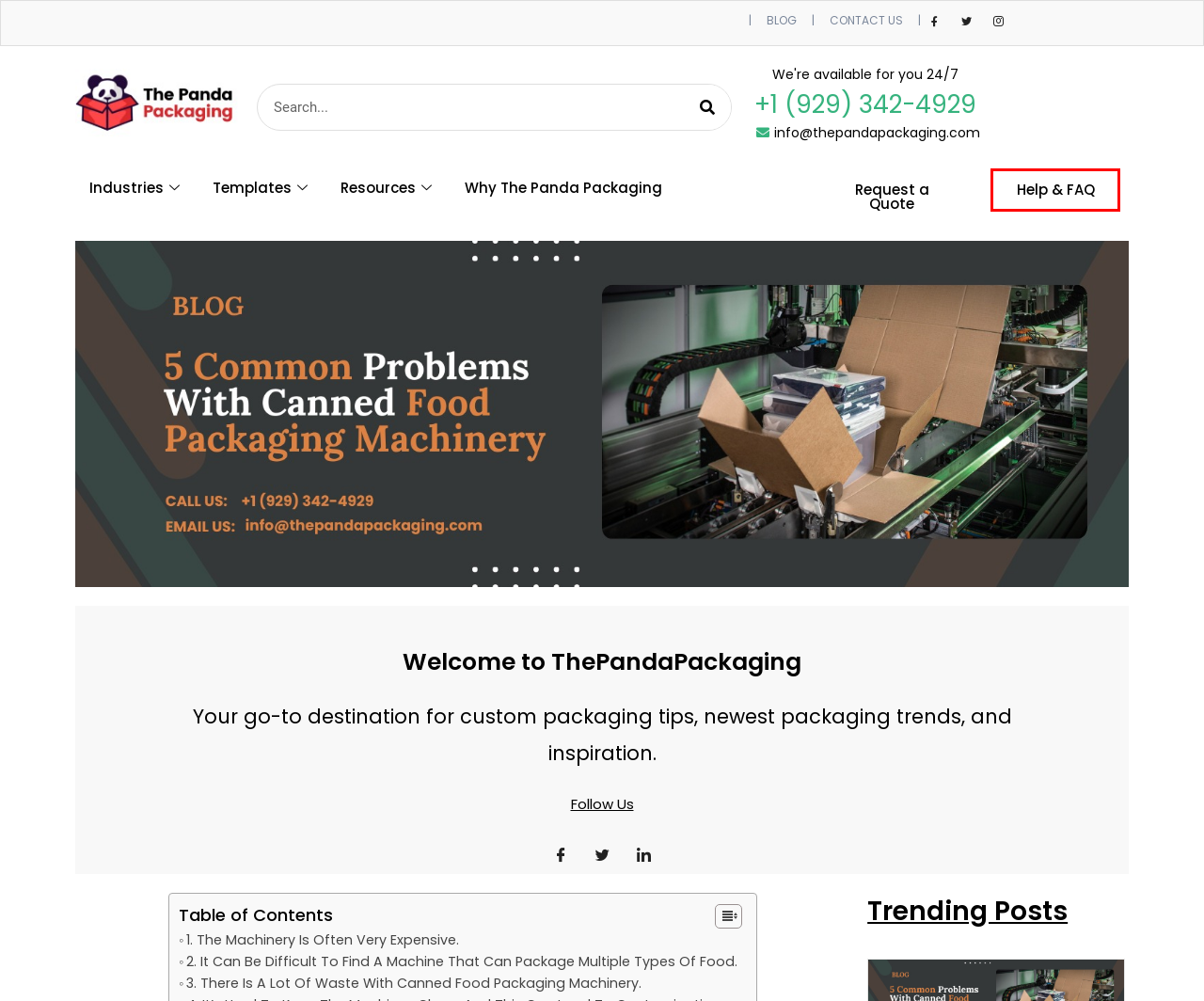Analyze the screenshot of a webpage with a red bounding box and select the webpage description that most accurately describes the new page resulting from clicking the element inside the red box. Here are the candidates:
A. Templates – The Panda Packaging
B. Help & FAQs – The Panda Packaging
C. Industries – The Panda Packaging
D. Why The Panda Packaging – The Panda Packaging
E. Contact Us – The Panda Packaging
F. Plegstow enjoys 450% increase in product sales thanks to The Panda Packaging – The Panda Packaging
G. Blog – The Panda Packaging
H. Resources – The Panda Packaging

B